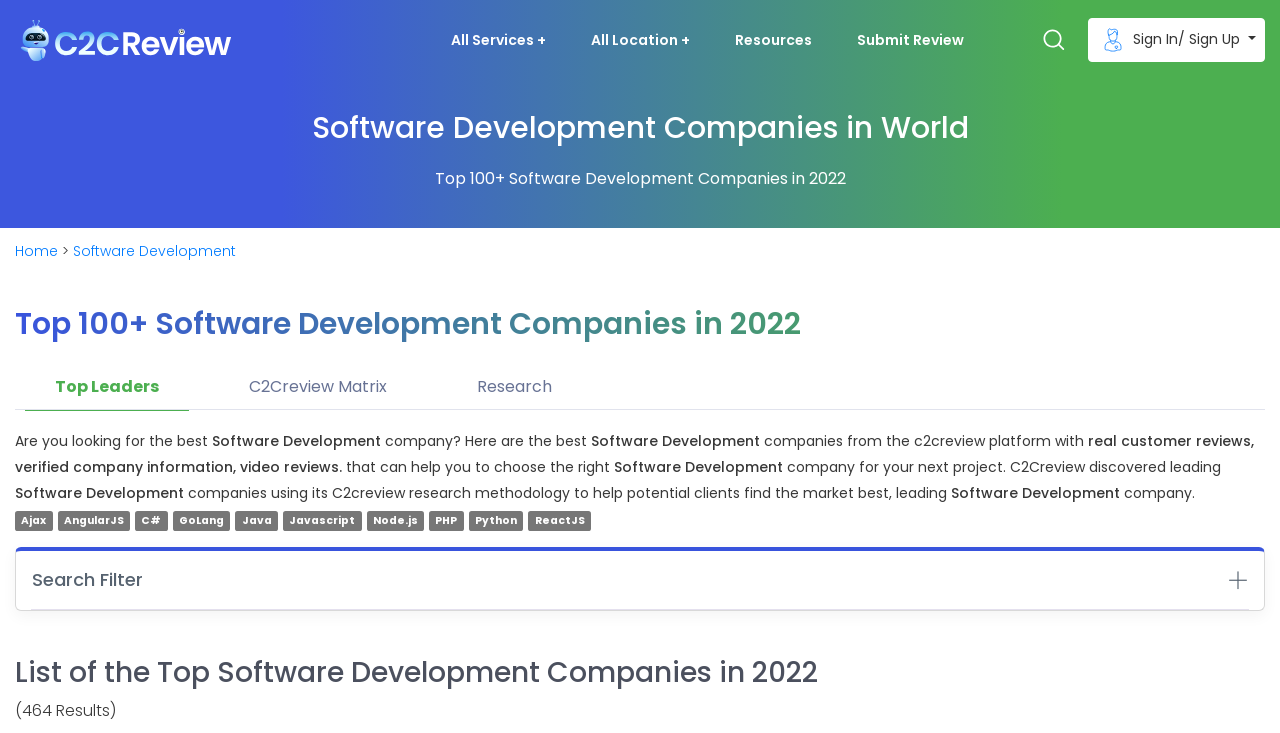Using the format (top-left x, top-left y, bottom-right x, bottom-right y), provide the bounding box coordinates for the described UI element. All values should be floating point numbers between 0 and 1: Resources

[0.566, 0.029, 0.642, 0.08]